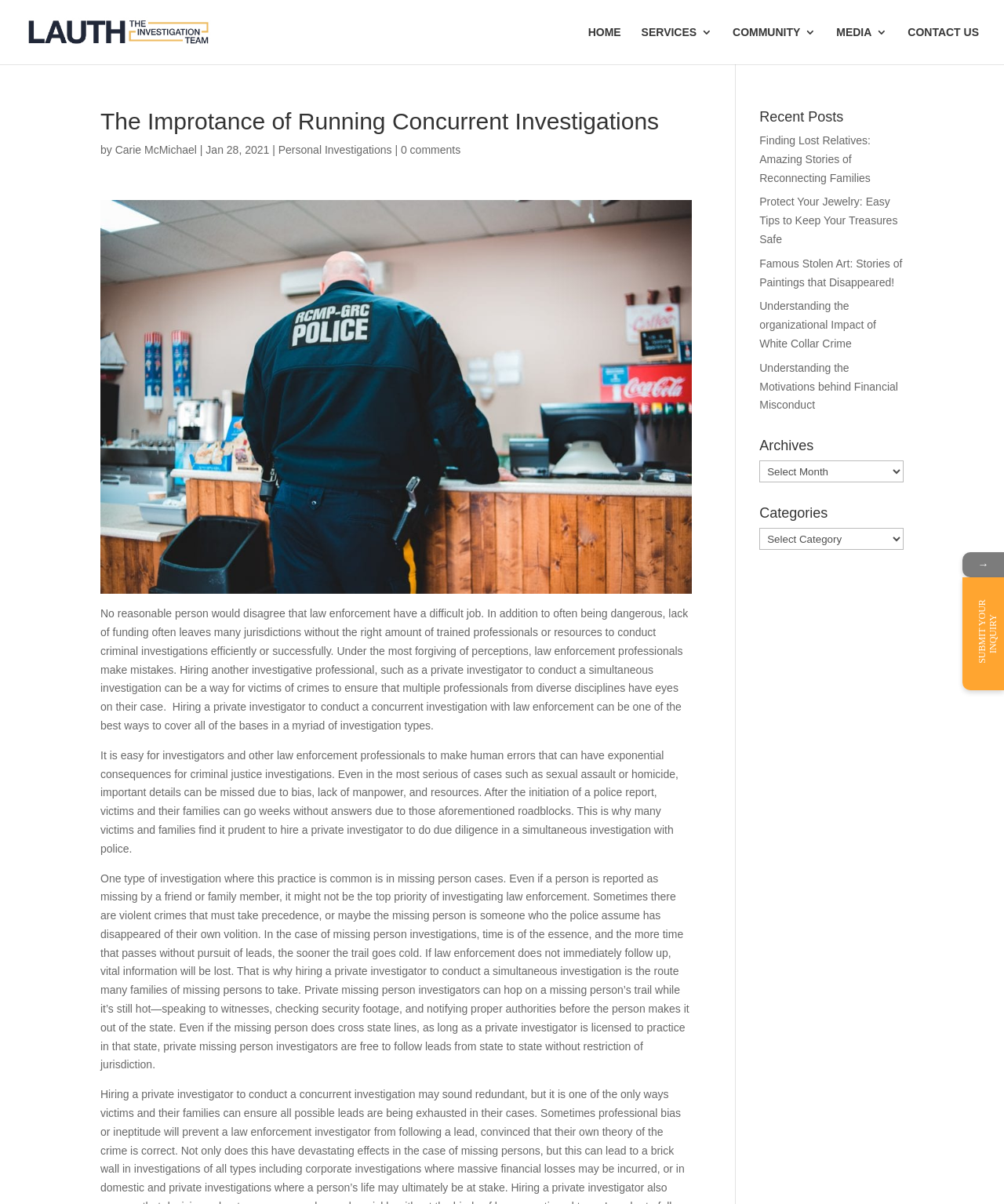Please identify the coordinates of the bounding box for the clickable region that will accomplish this instruction: "contact us".

None